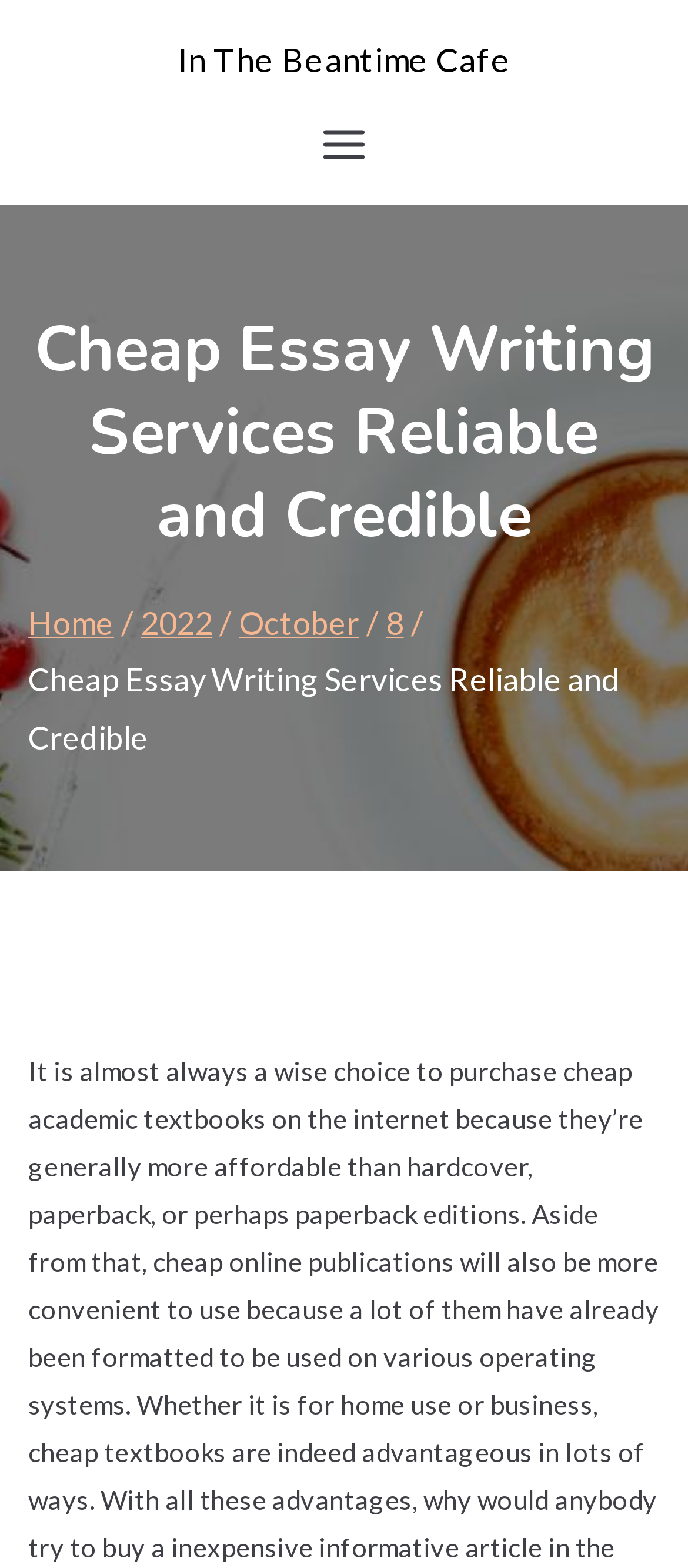Is the primary menu a button or a link? Examine the screenshot and reply using just one word or a brief phrase.

Button